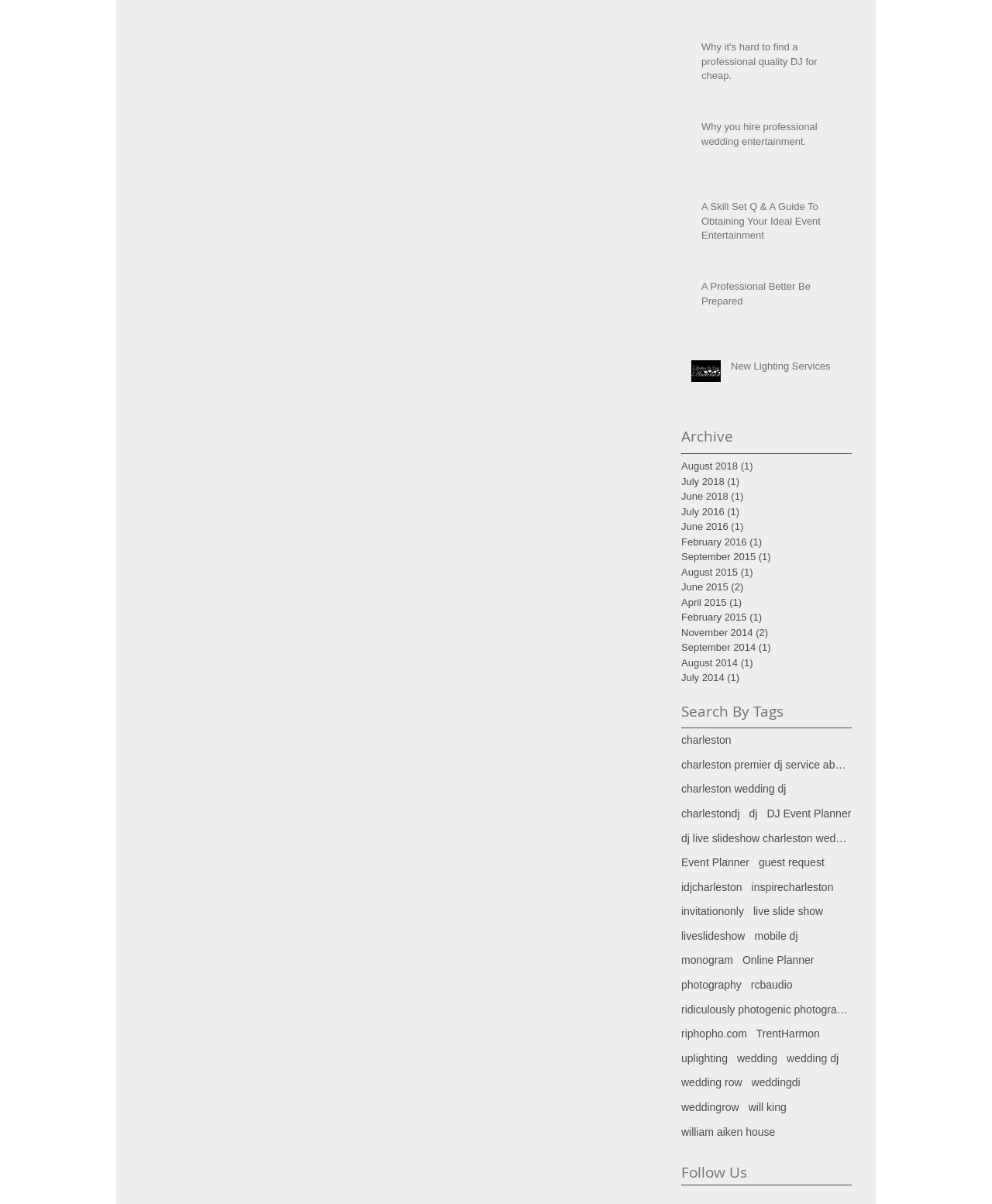Identify the bounding box coordinates of the region that needs to be clicked to carry out this instruction: "Search by tag 'charleston'". Provide these coordinates as four float numbers ranging from 0 to 1, i.e., [left, top, right, bottom].

[0.687, 0.609, 0.737, 0.621]